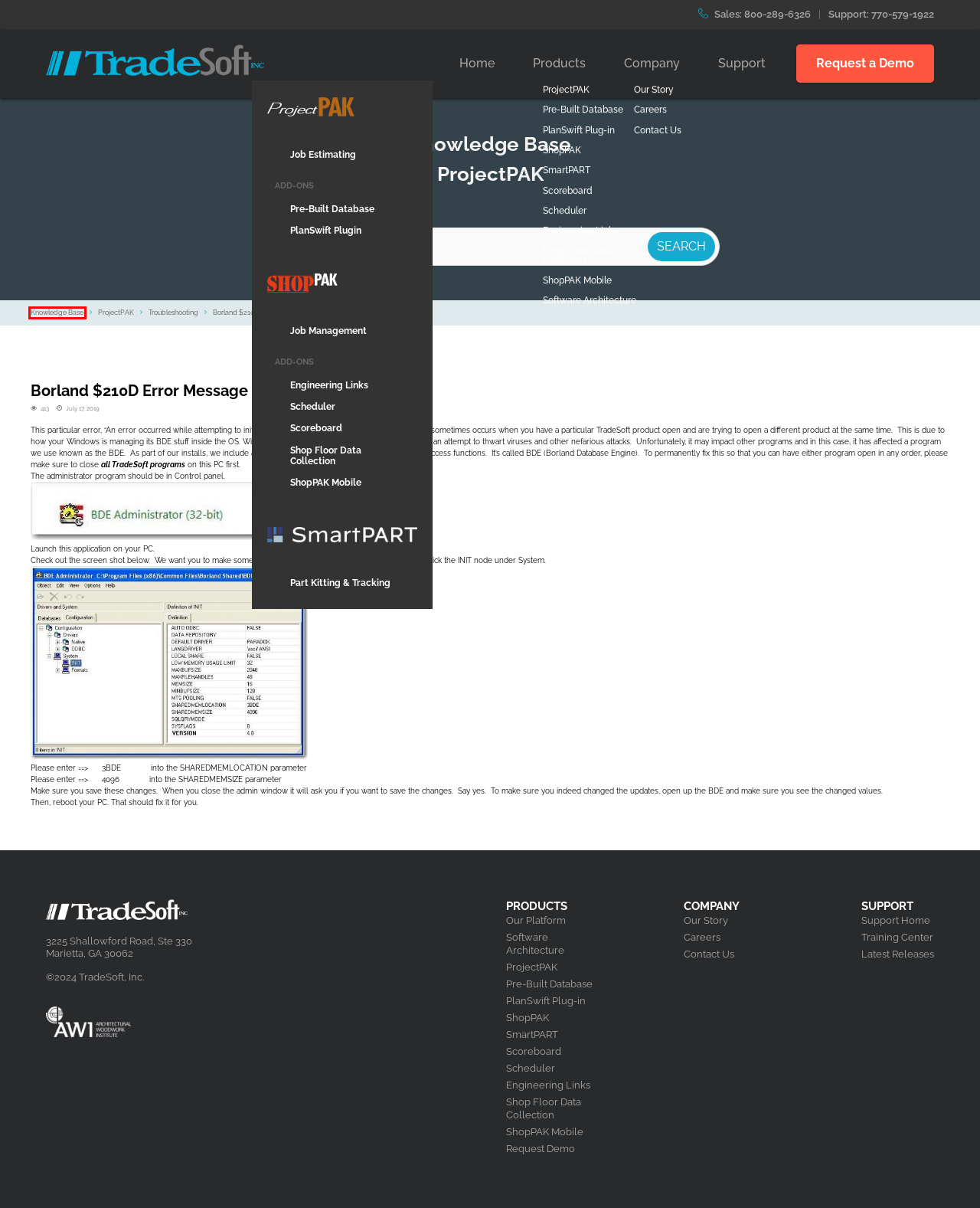You are presented with a screenshot of a webpage containing a red bounding box around an element. Determine which webpage description best describes the new webpage after clicking on the highlighted element. Here are the candidates:
A. Pre-Built Database - TradeSoft, Inc.
B. Products - TradeSoft, Inc.
C. ShopPAK Mobile - TradeSoft, Inc.
D. Careers - TradeSoft, Inc.
E. Product Insight - TradeSoft, Inc.
F. Request a Demo - TradeSoft, Inc.
G. Estimating and Job Management Software - TradeSoft, Inc.
H. ProjectPAK Archives - TradeSoft, Inc.

E